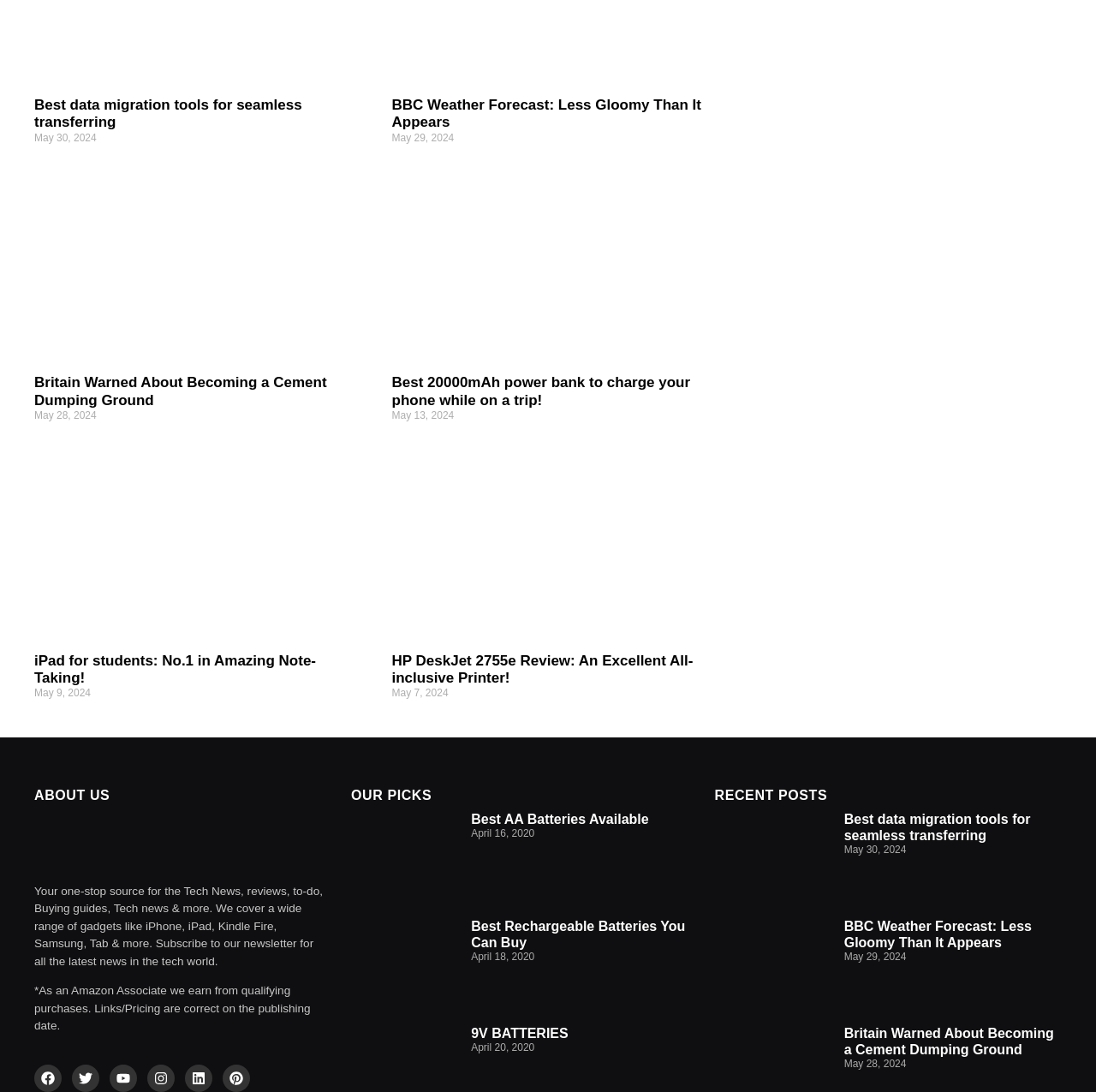Locate the UI element described by Best AA Batteries Available and provide its bounding box coordinates. Use the format (top-left x, top-left y, bottom-right x, bottom-right y) with all values as floating point numbers between 0 and 1.

[0.43, 0.744, 0.592, 0.757]